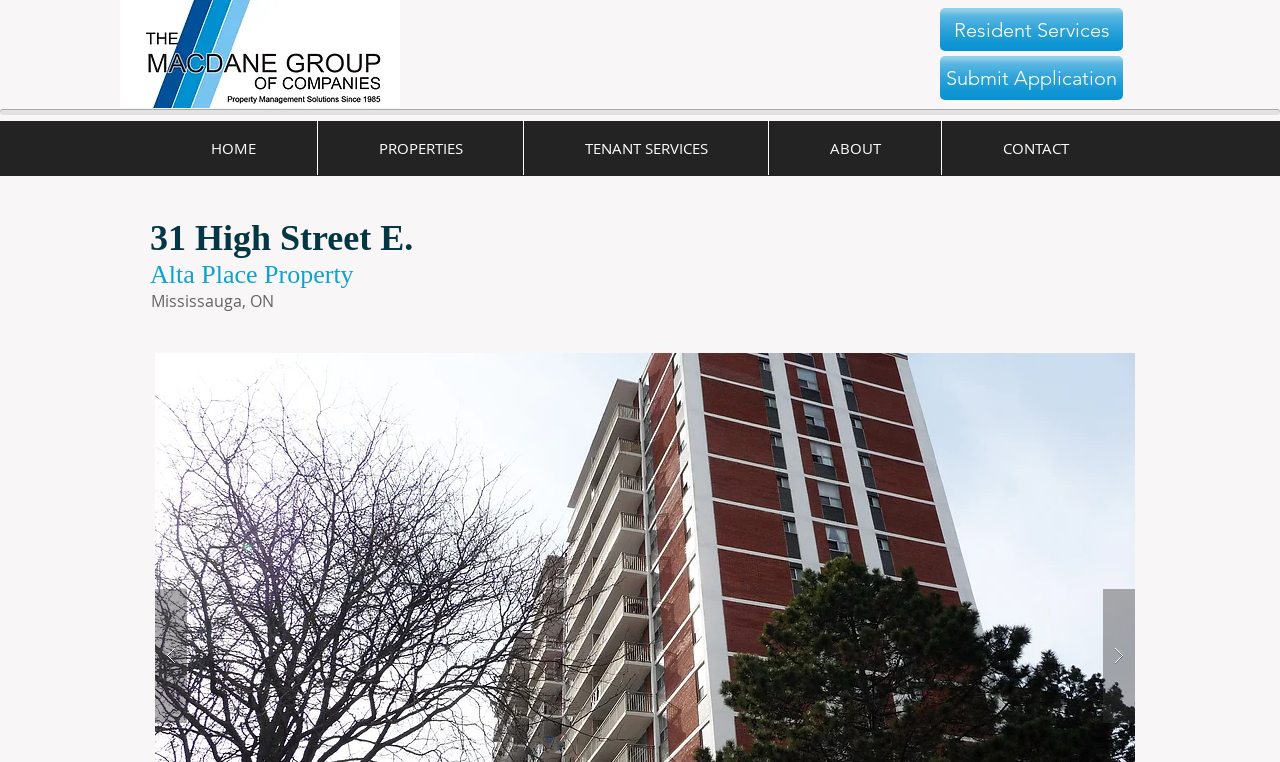Describe every aspect of the webpage comprehensively.

The webpage appears to be a property website, specifically for 31 High Street E. in Mississauga, ON. At the top left corner, there is a logo of Macdane, which is also a clickable link. To the right of the logo, there are two prominent links: "Resident Services" and "Submit Application".

Below the logo and links, there is a navigation menu labeled "Site" that spans across the top of the page. The menu consists of five links: "HOME", "PROPERTIES", "TENANT SERVICES", "ABOUT", and "CONTACT".

The main content of the page is divided into two sections. The first section has a heading that reads "31 High Street E." and a subheading that says "Alta Place Property". Below the headings, there is a text that indicates the location as "Mississauga, ON".

On the same level as the location text, there are two buttons, one on the left and one on the right, but their purposes are not explicitly stated. Additionally, there is a text "1/6" located near the bottom right corner of the page, which may indicate a pagination or a fraction of some sort.